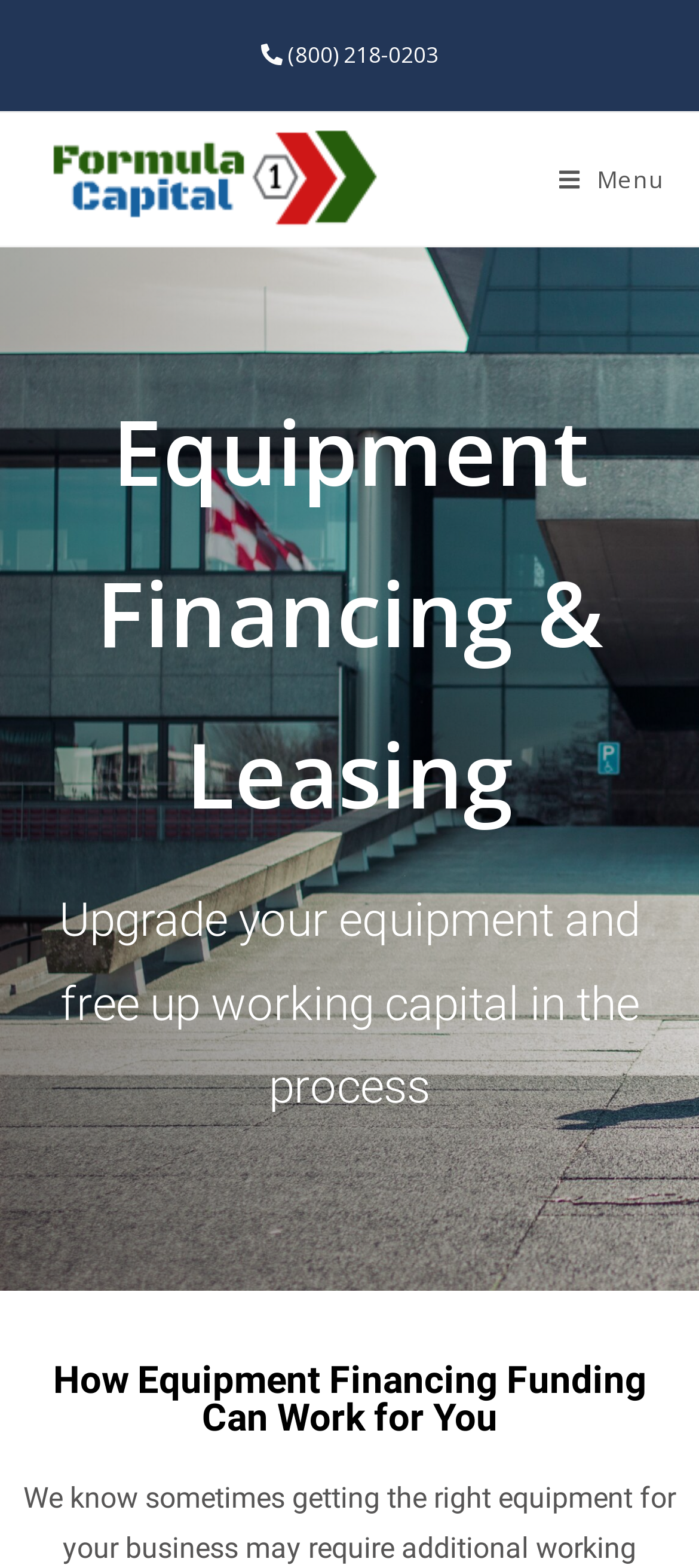What is the phone number on the webpage?
Using the screenshot, give a one-word or short phrase answer.

(800) 218-0203